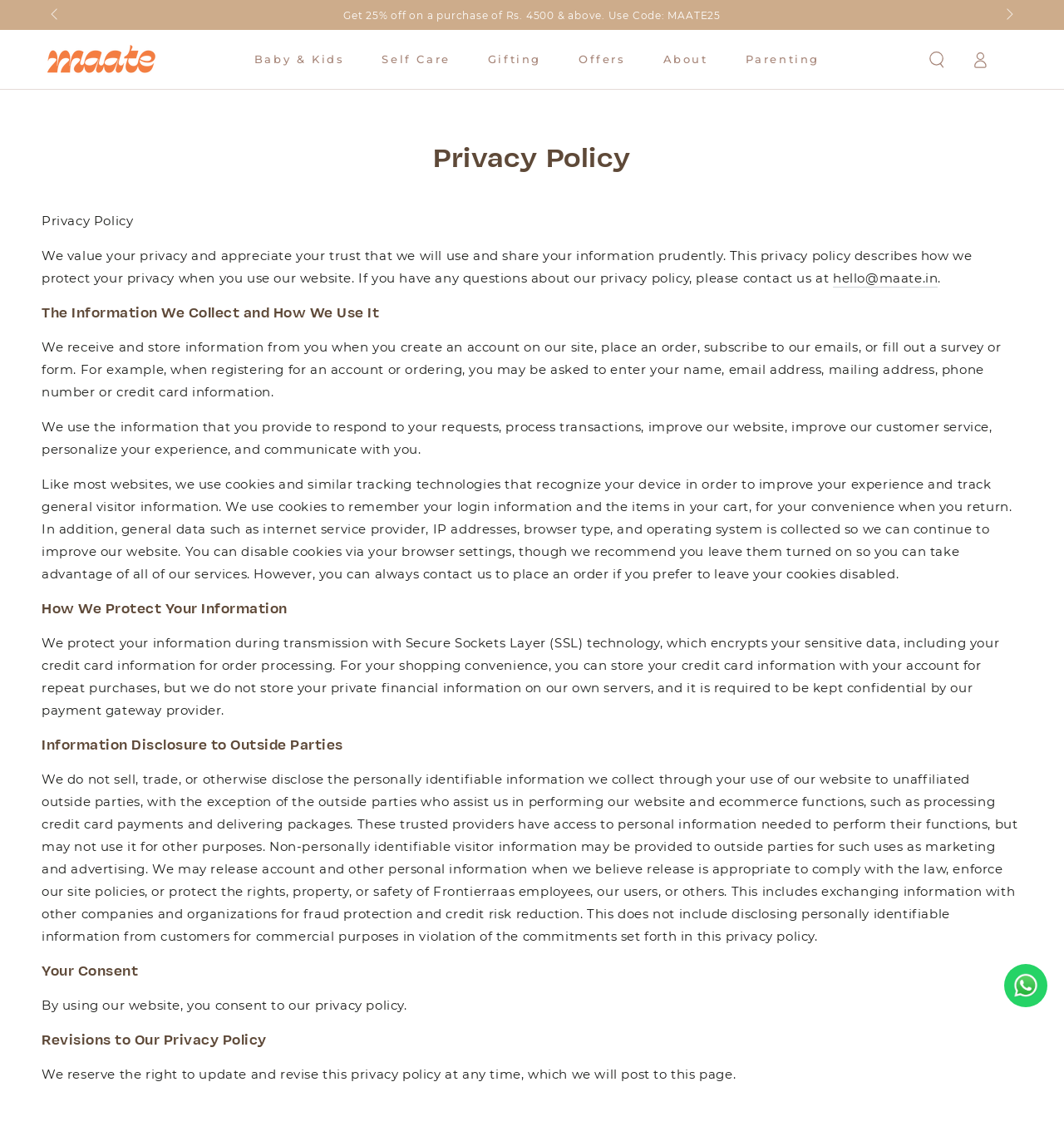What is the purpose of this webpage?
Give a single word or phrase answer based on the content of the image.

Privacy Policy